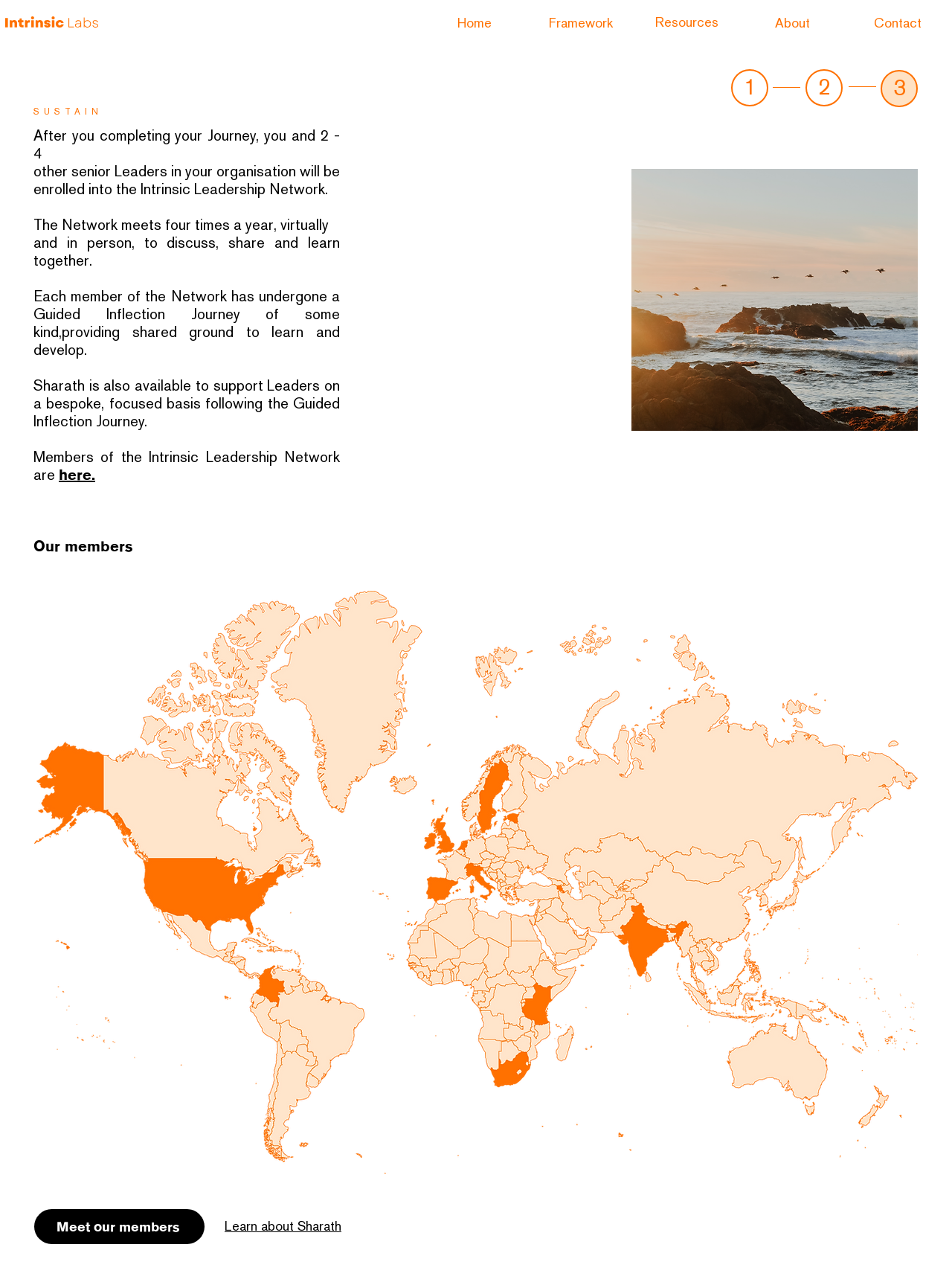Please answer the following question using a single word or phrase: What is the name of the person available to support Leaders?

Sharath